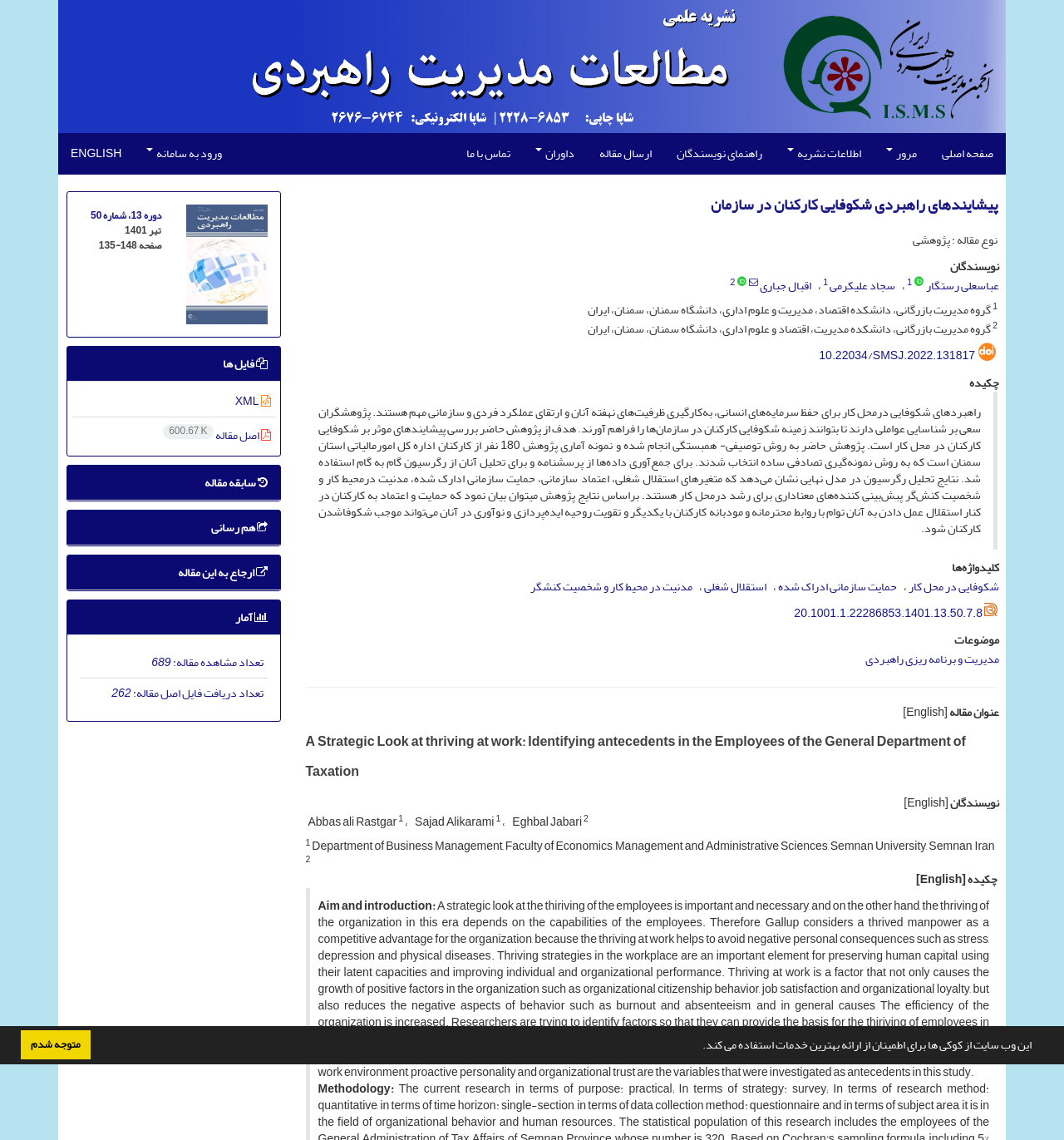Reply to the question with a single word or phrase:
What is the DOI of the article?

10.22034/SMSJ.2022.131817